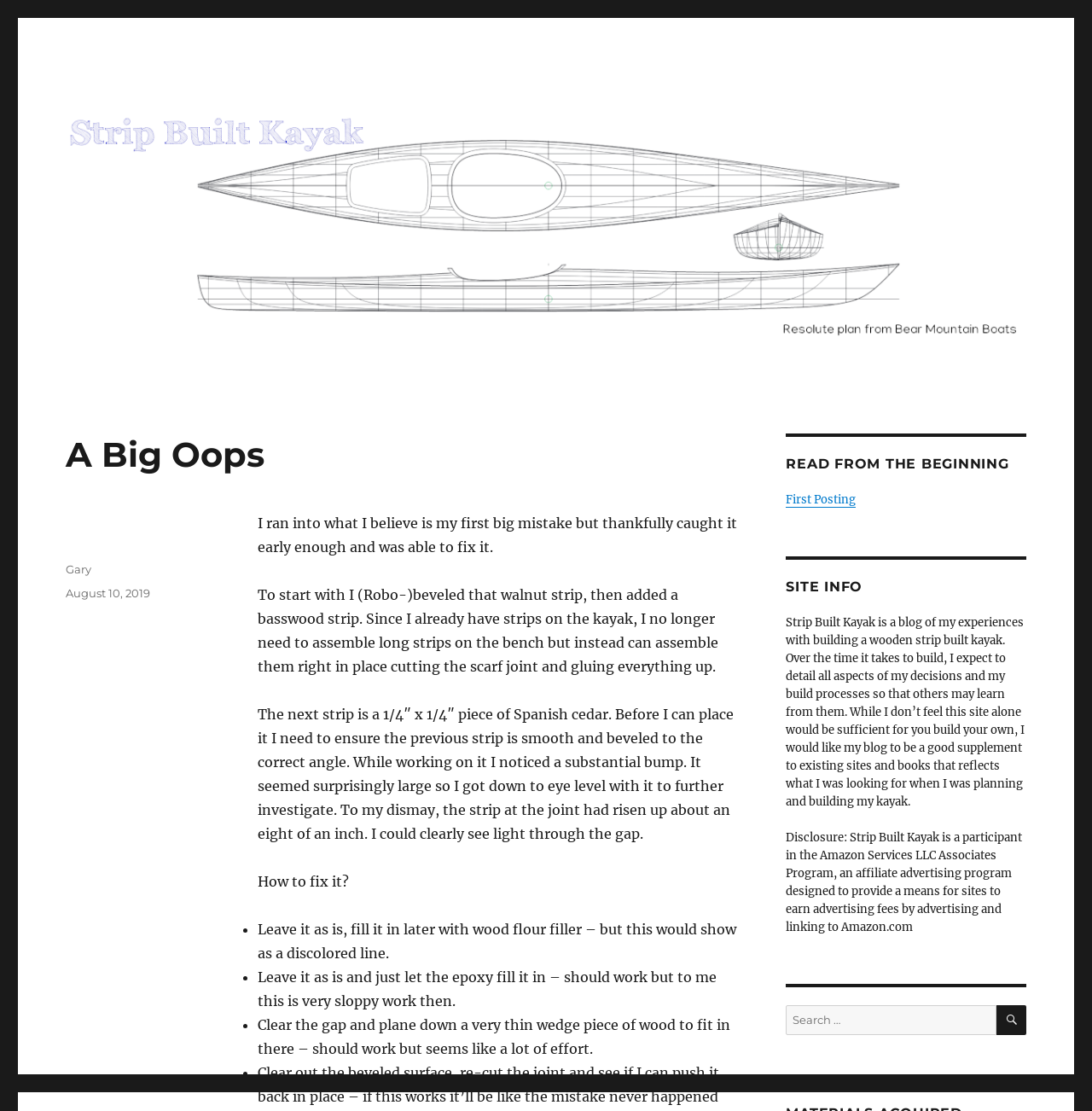Your task is to find and give the main heading text of the webpage.

A Big Oops